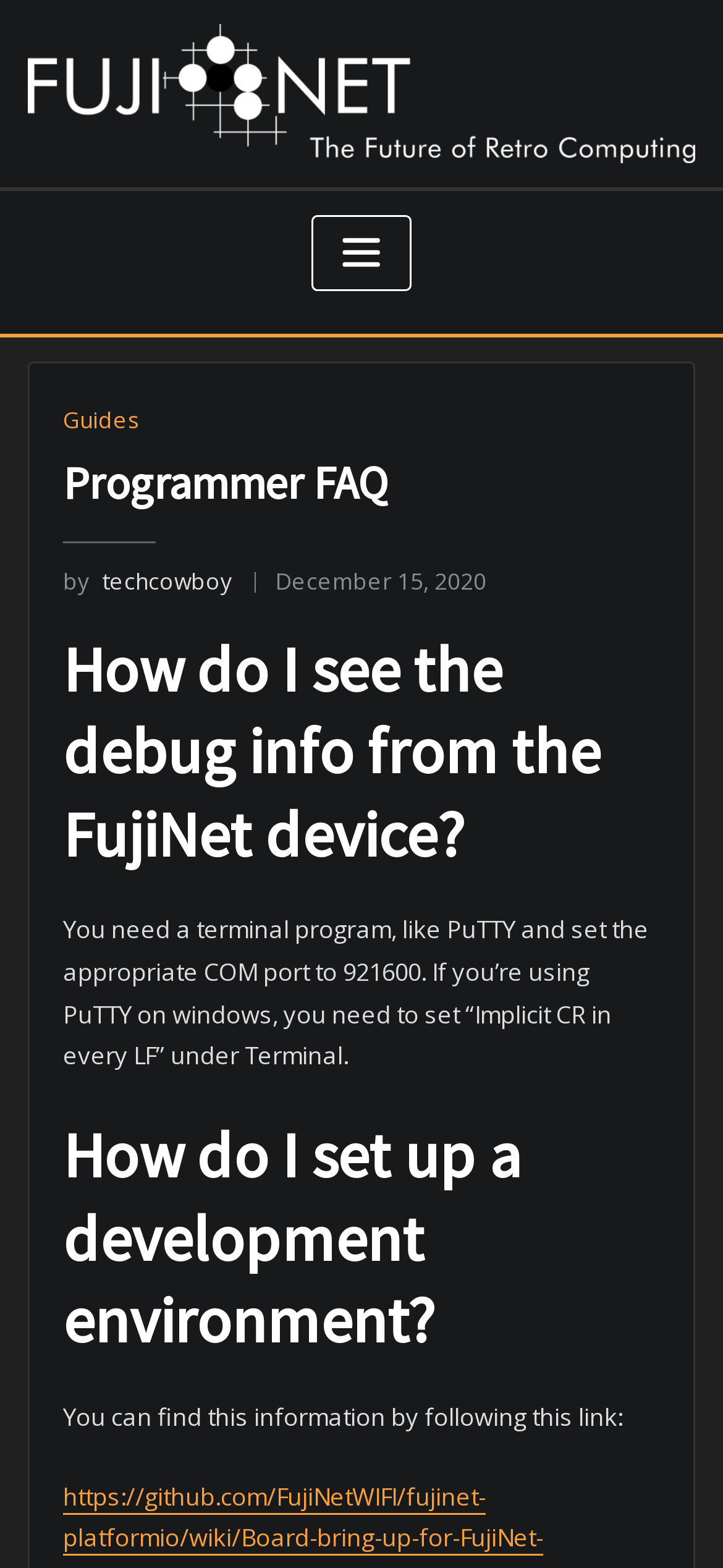What is required to set up a development environment?
Please respond to the question with a detailed and informative answer.

According to the webpage, to set up a development environment, one needs to follow a link, which is mentioned in the section 'How do I set up a development environment?'.